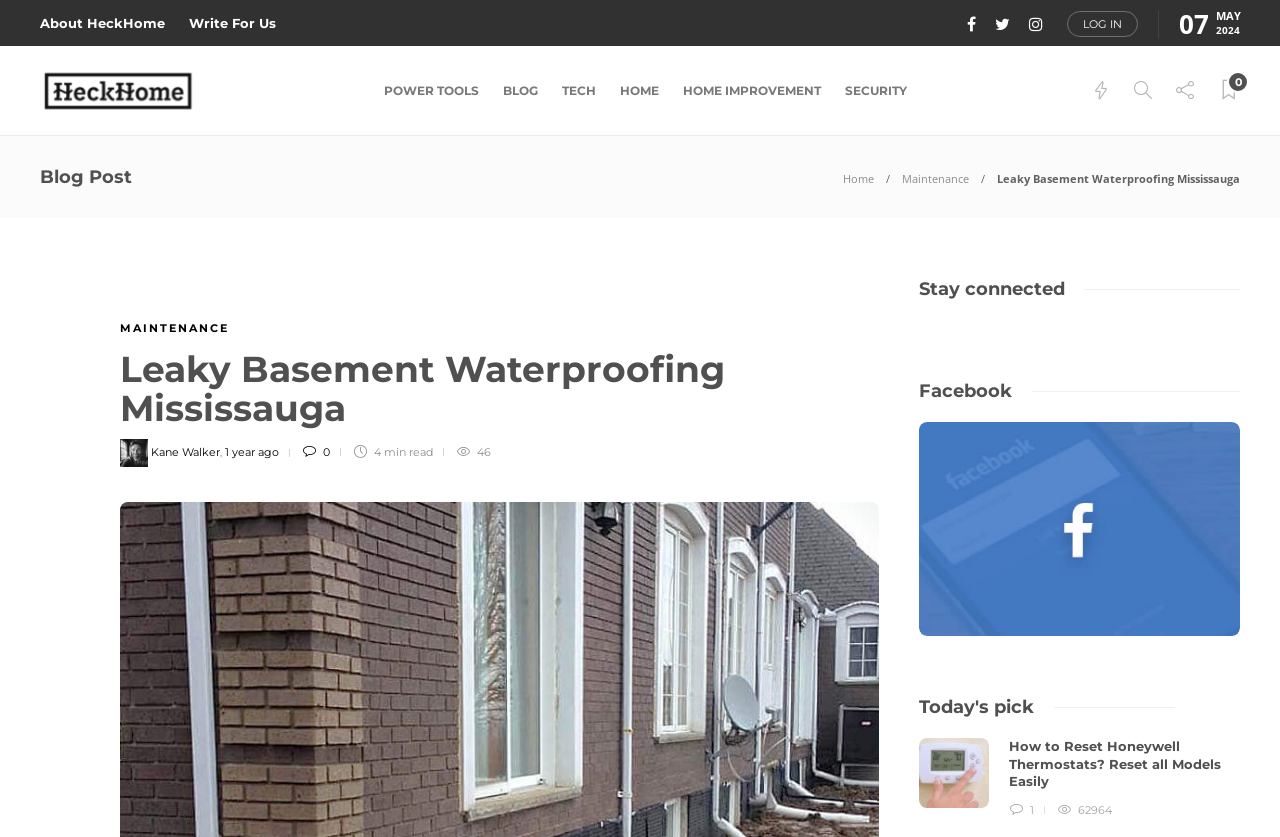Determine the coordinates of the bounding box that should be clicked to complete the instruction: "Click on the 'Leaky Basement Waterproofing Mississauga' link". The coordinates should be represented by four float numbers between 0 and 1: [left, top, right, bottom].

[0.779, 0.204, 0.969, 0.222]